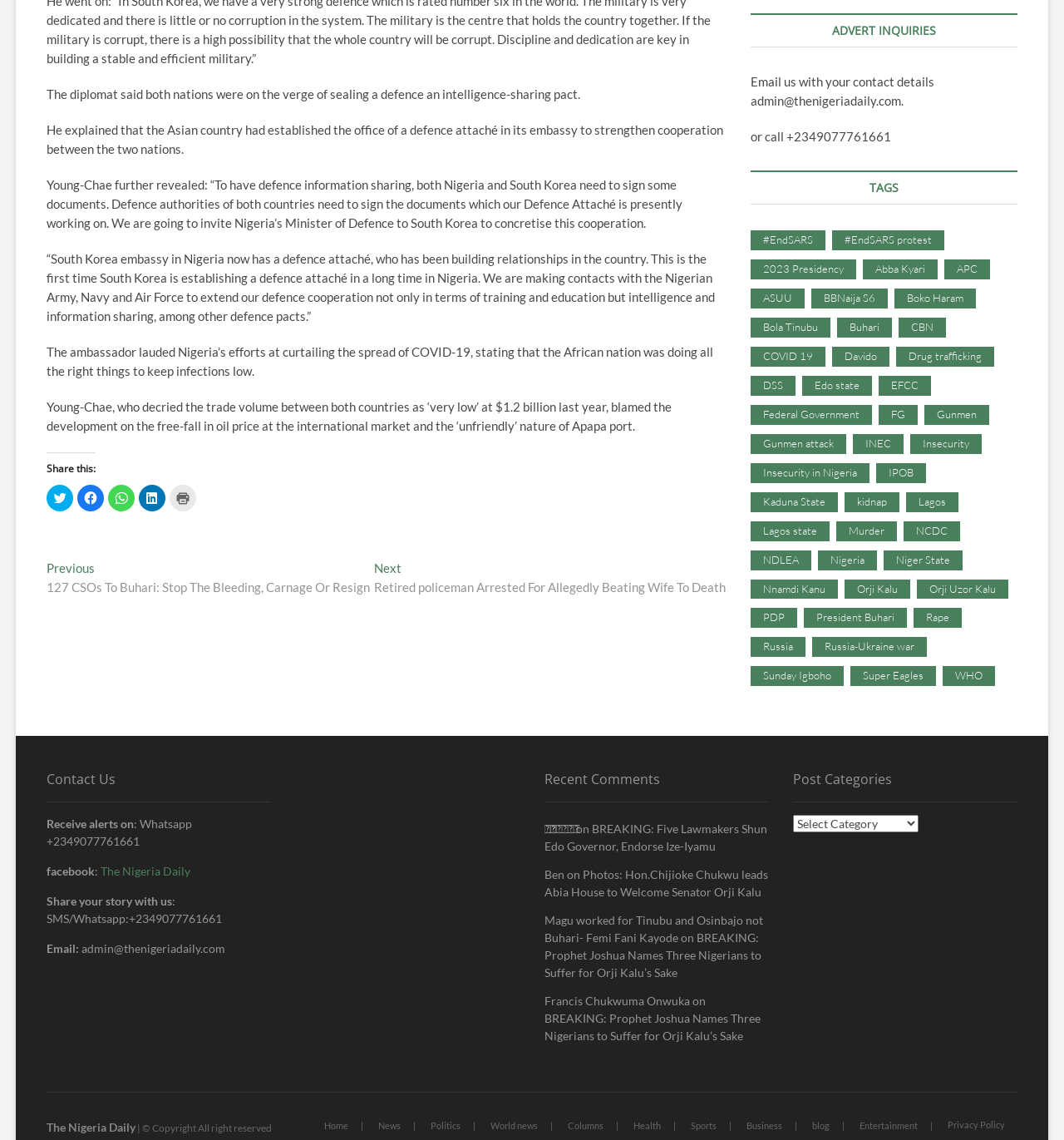How many social media sharing options are available?
Answer with a single word or short phrase according to what you see in the image.

5